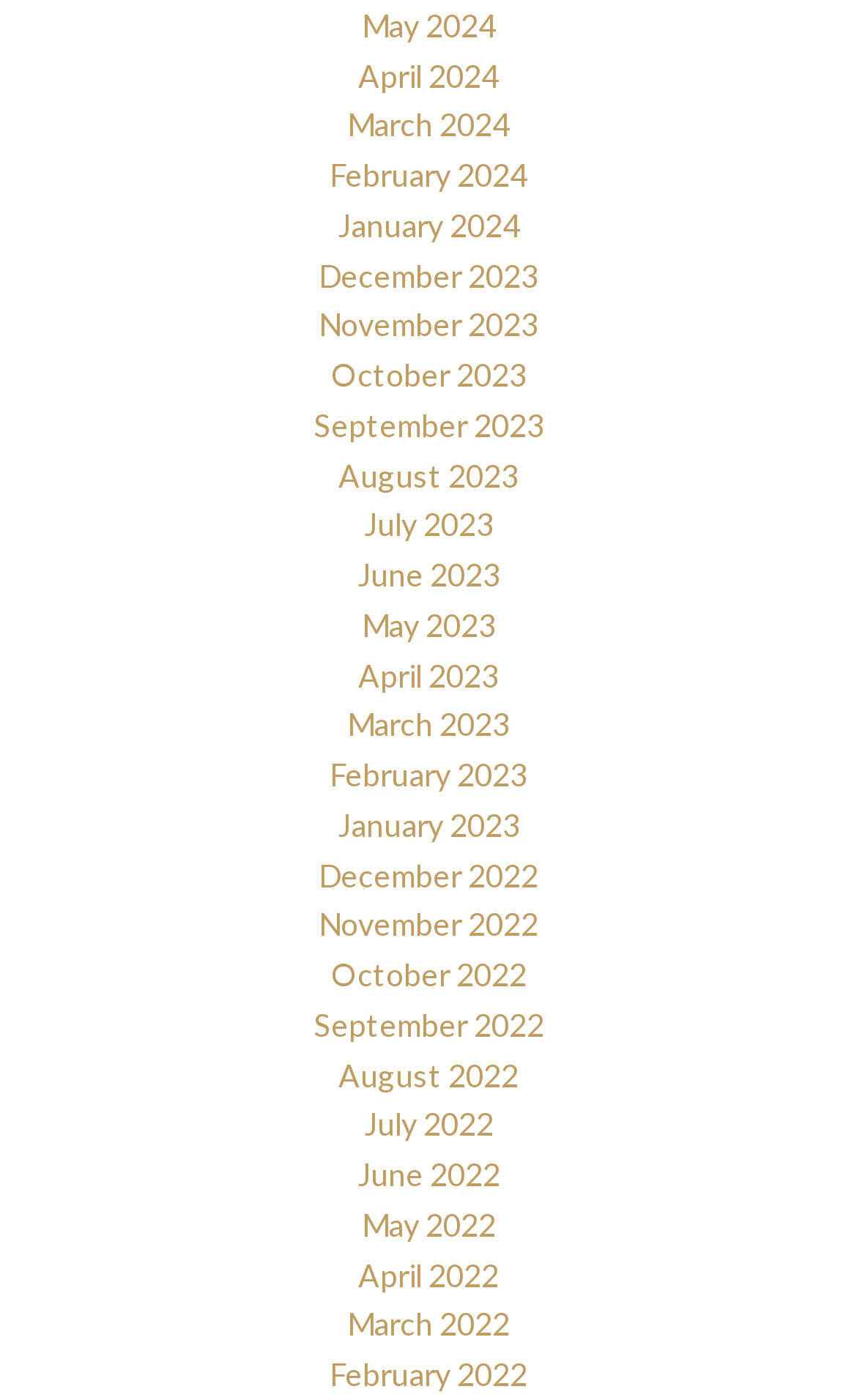Identify the bounding box coordinates of the section that should be clicked to achieve the task described: "Check August 2022".

[0.395, 0.754, 0.605, 0.781]